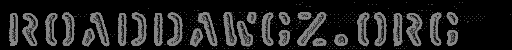Utilize the details in the image to give a detailed response to the question: What is the aesthetic of the logo design?

The design of the logo reflects an underground, grassroots aesthetic, which appeals to those with a passion for stories that resonate with themes of resilience and connection, and is fitting for a platform that champions voices from diverse backgrounds.